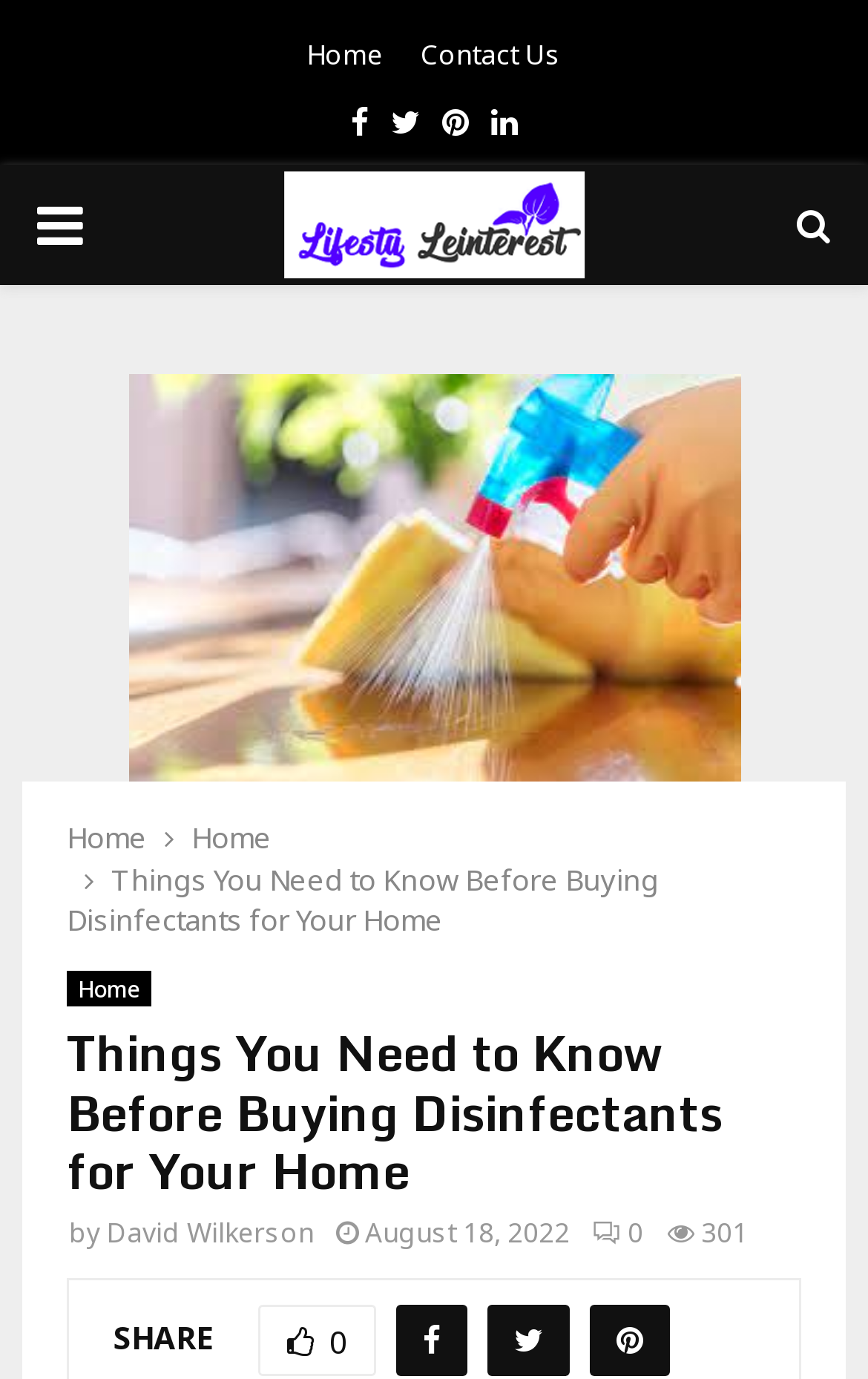Extract the main title from the webpage.

Things You Need to Know Before Buying Disinfectants for Your Home